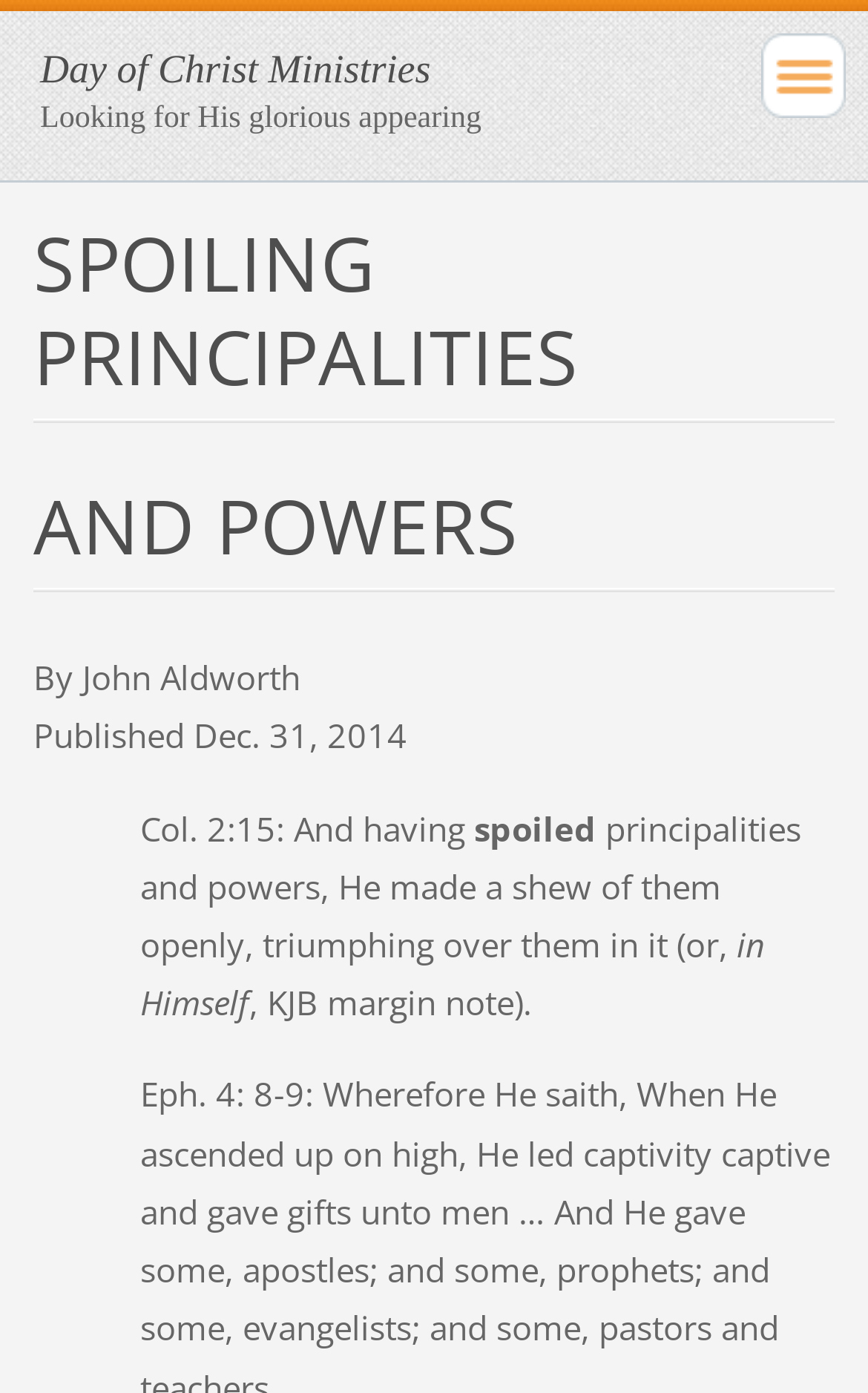Give a detailed account of the webpage, highlighting key information.

The webpage appears to be an article or blog post from Day of Christ Ministries. At the top, there is a link to the ministry's website, followed by a static text that reads "Looking for His glorious appearing". On the top-right corner, there is another link with no text.

The main content of the webpage is divided into two sections. The first section has two headings, "SPOILING PRINCIPALITIES" and "AND POWERS", which are placed side by side and take up most of the width of the page. Below these headings, there is a static text that reads "By John Aldworth", indicating the author of the article.

The second section appears to be the article's content, which starts with a publication date "Published Dec. 31, 2014". The article's text is divided into several paragraphs, with the first paragraph starting with "Col. 2:15: And having". The text is arranged in a flowing manner, with each paragraph building upon the previous one. The article discusses a biblical passage, specifically Colossians 2:15, and provides an explanation of the verse.